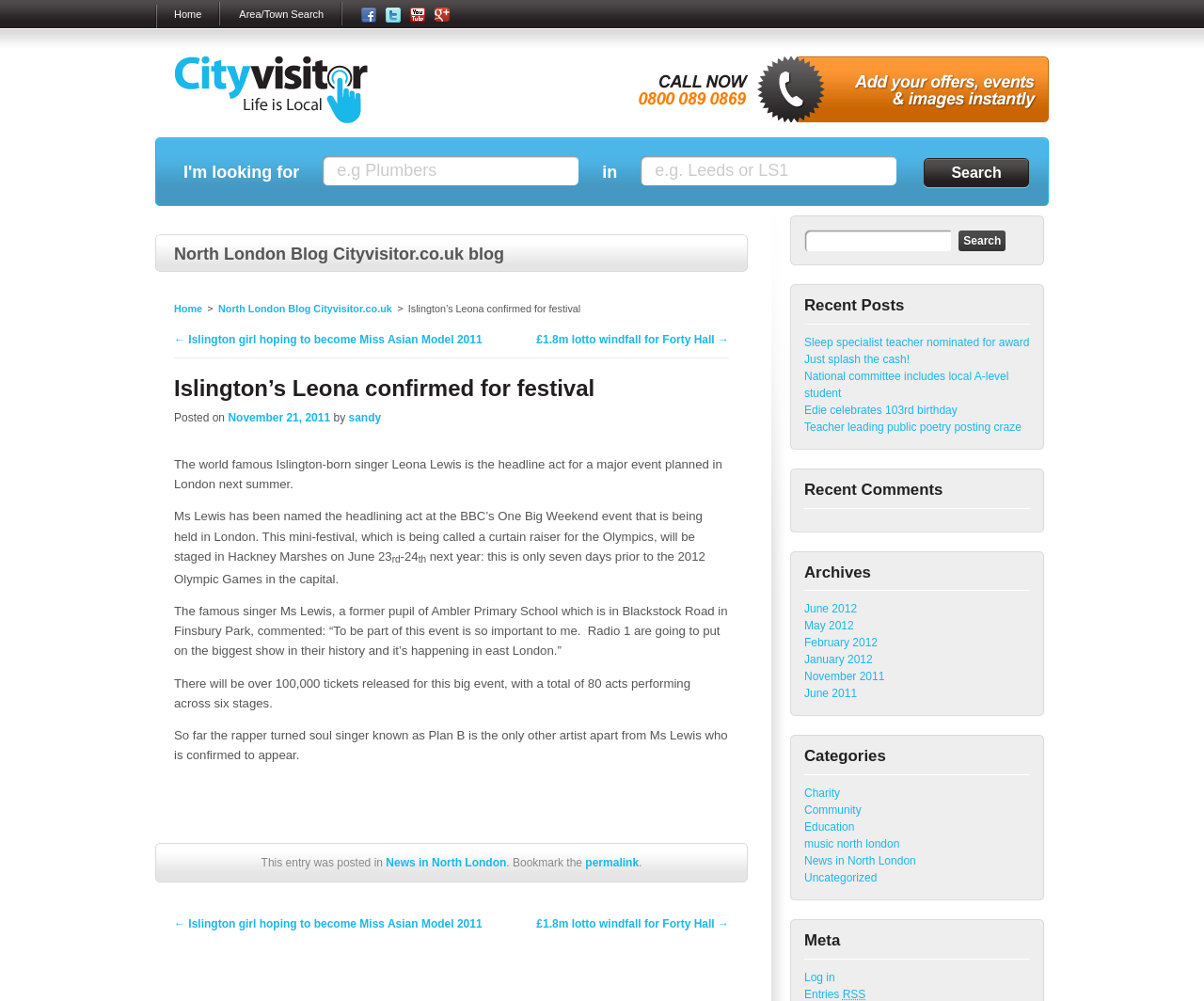Determine the main heading text of the webpage.

Islington’s Leona confirmed for festival